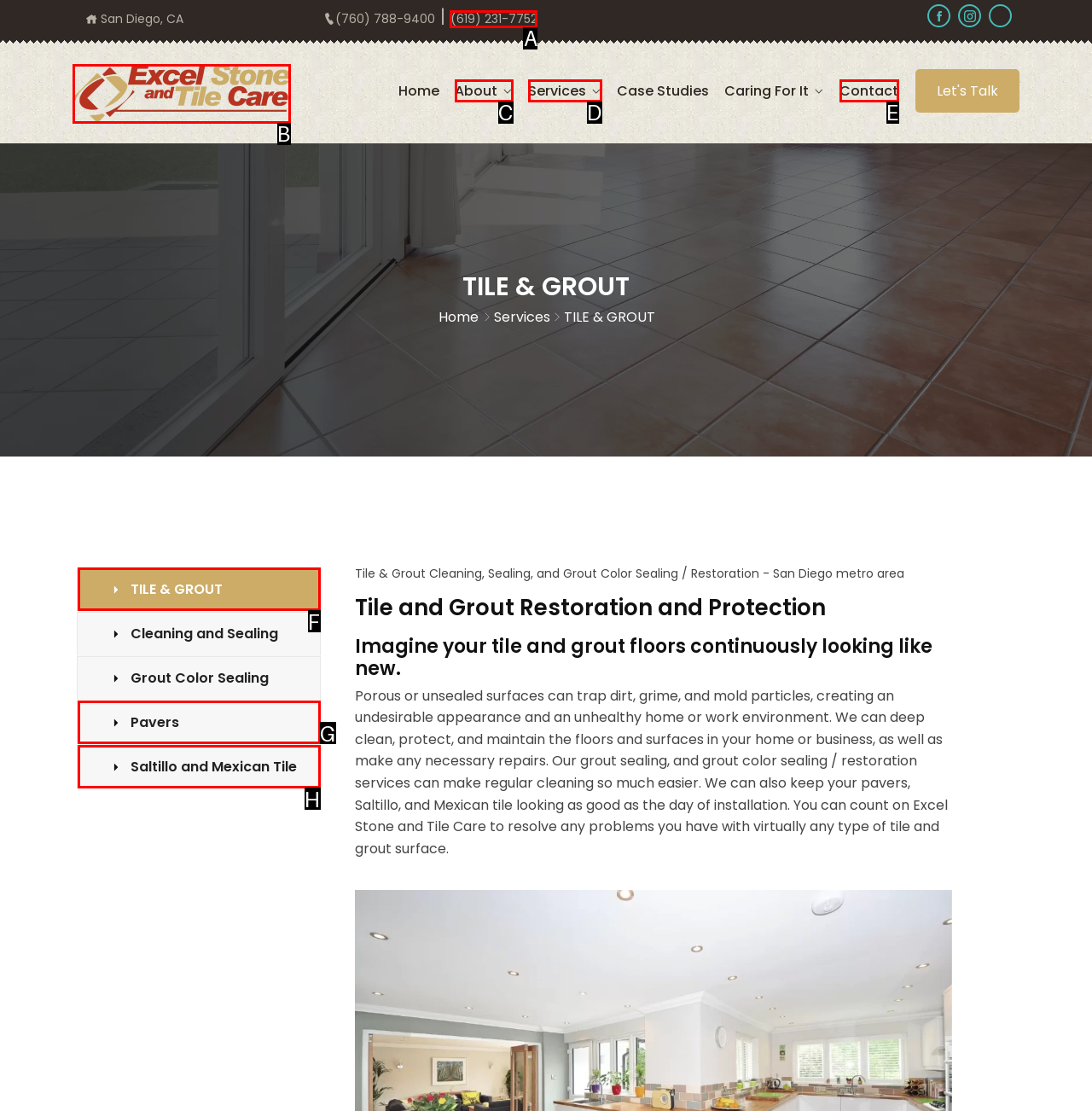Using the provided description: About, select the HTML element that corresponds to it. Indicate your choice with the option's letter.

C